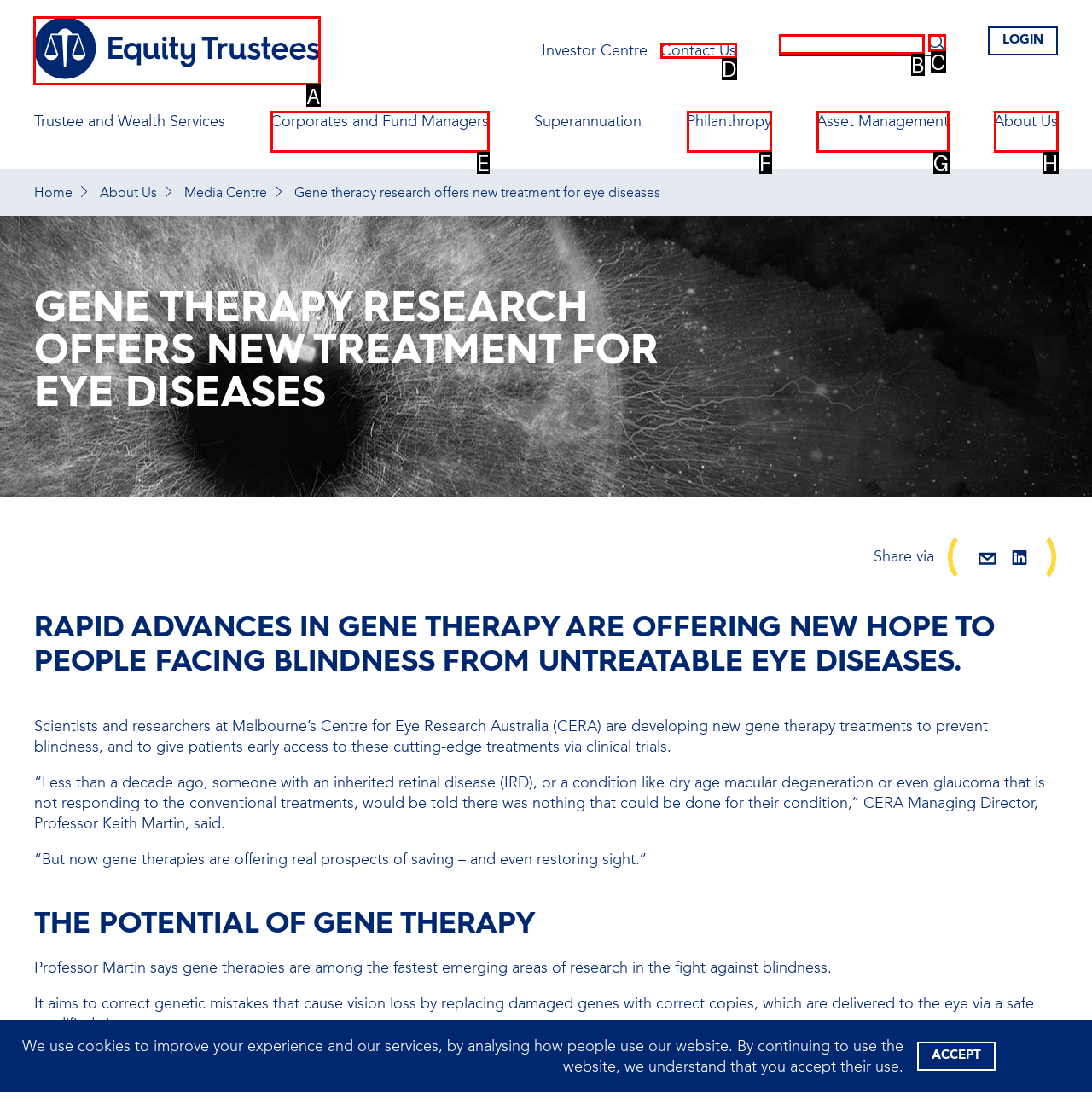Identify the correct UI element to click to follow this instruction: Click on Home
Respond with the letter of the appropriate choice from the displayed options.

None